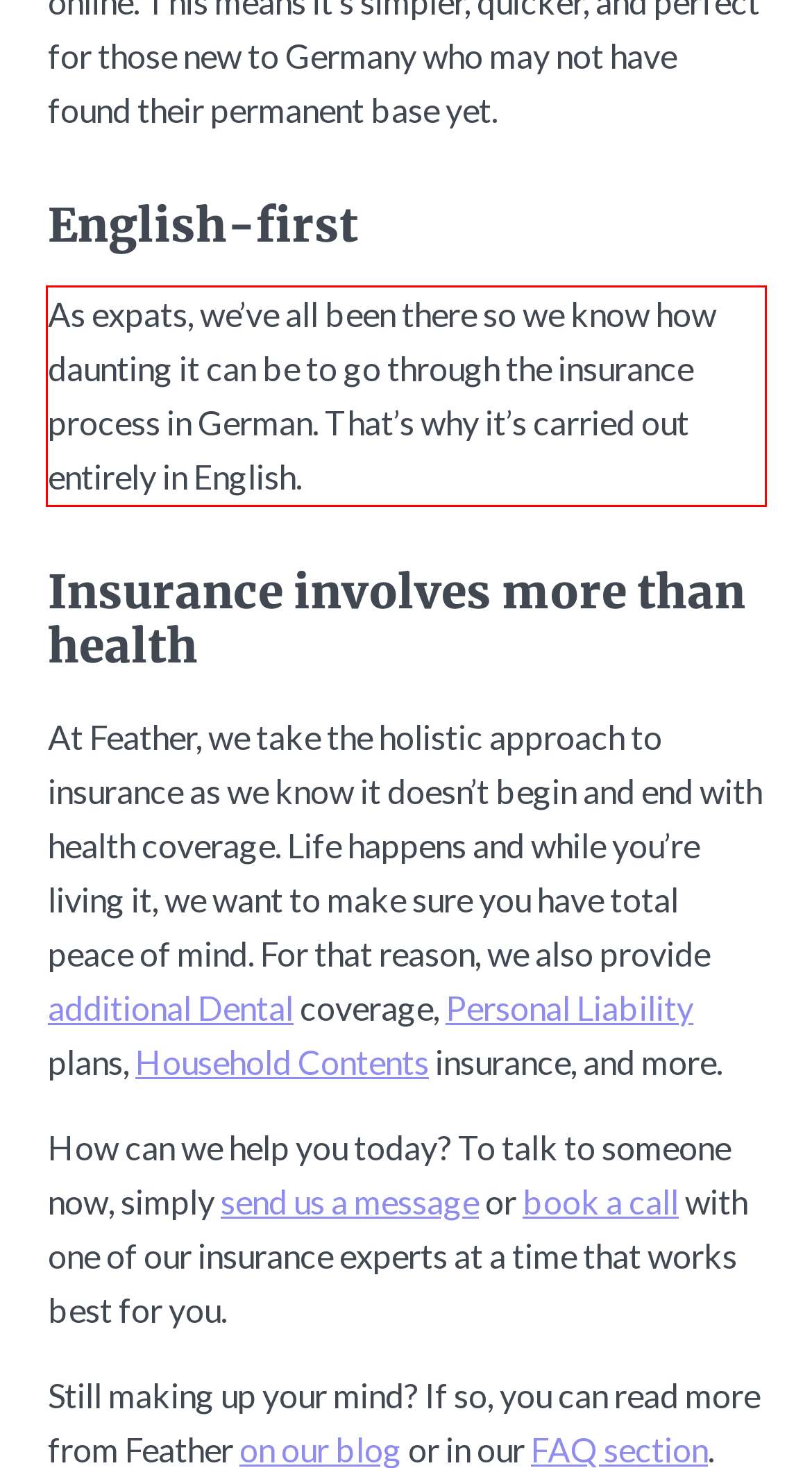Examine the webpage screenshot, find the red bounding box, and extract the text content within this marked area.

As expats, we’ve all been there so we know how daunting it can be to go through the insurance process in German. That’s why it’s carried out entirely in English.